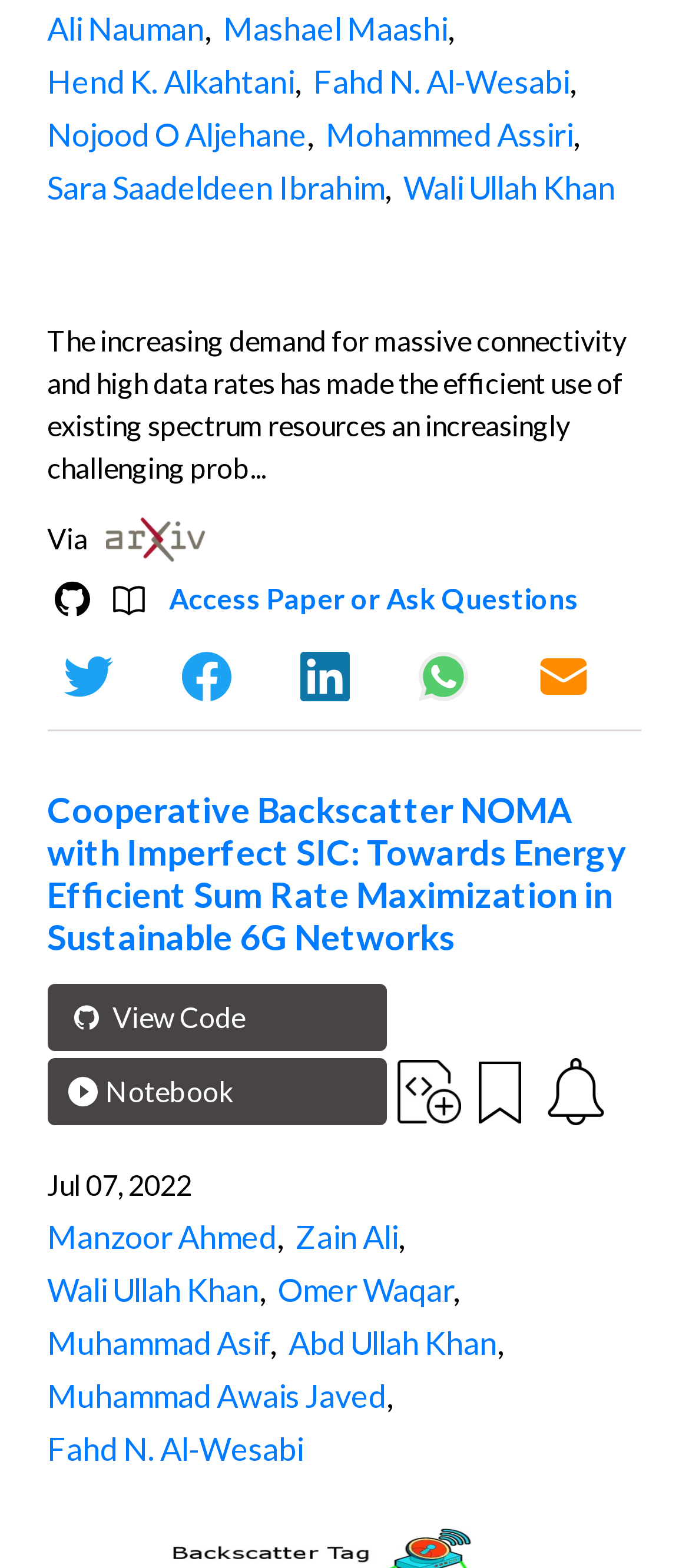Give a short answer to this question using one word or a phrase:
What is the date mentioned on this webpage?

Jul 07, 2022